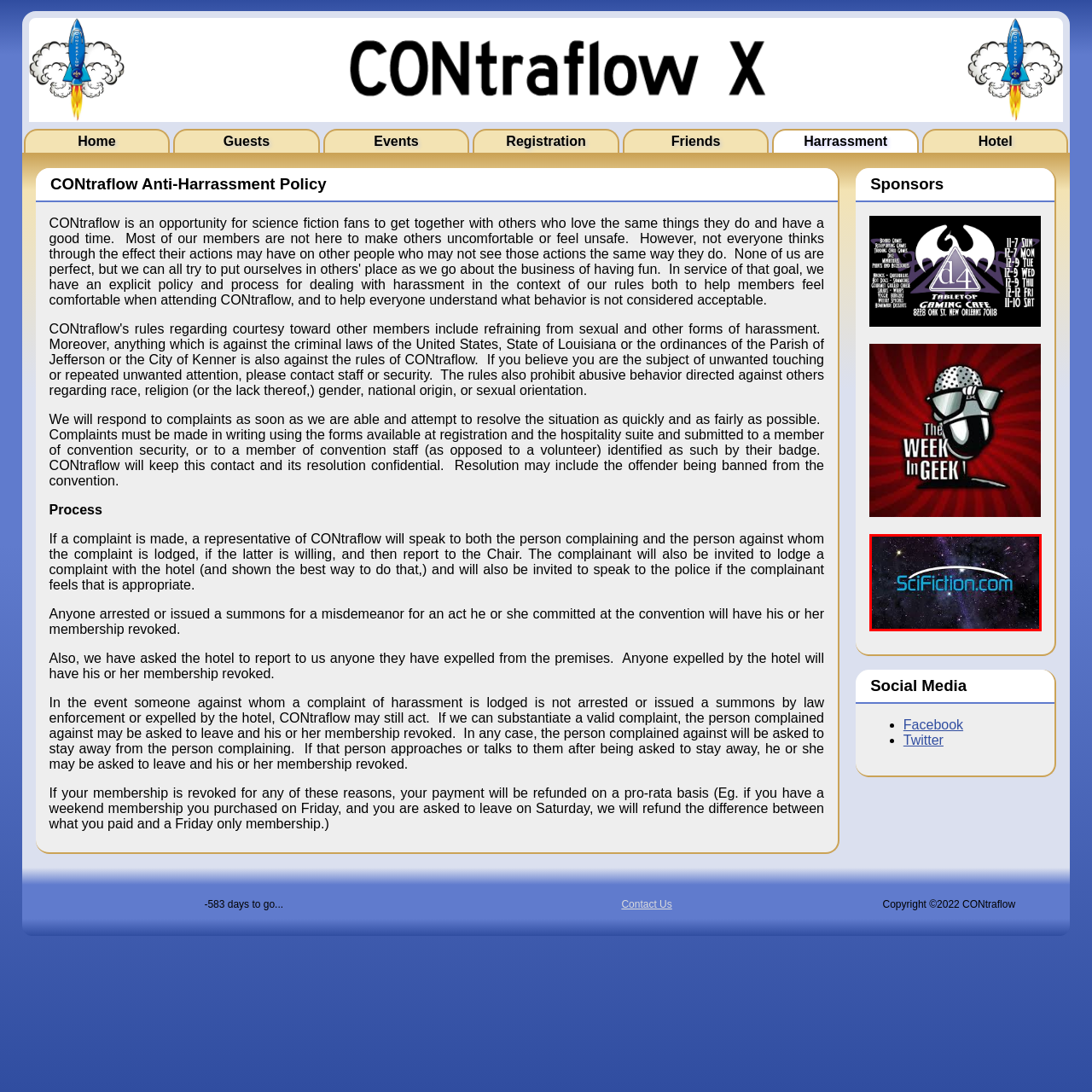Detail the visual elements present in the red-framed section of the image.

The image features the logo of "SciFiction.com," set against a stunning backdrop of a starry galaxy. The logo is rendered in a bold, modern blue font that stands out against the cosmic scene, which includes hints of purple and black, further emphasizing the theme of science fiction and exploration of space. The design reflects the essence of the Sci-Fi genre, inviting viewers to engage with the imaginative and futuristic content that the website is likely to offer.